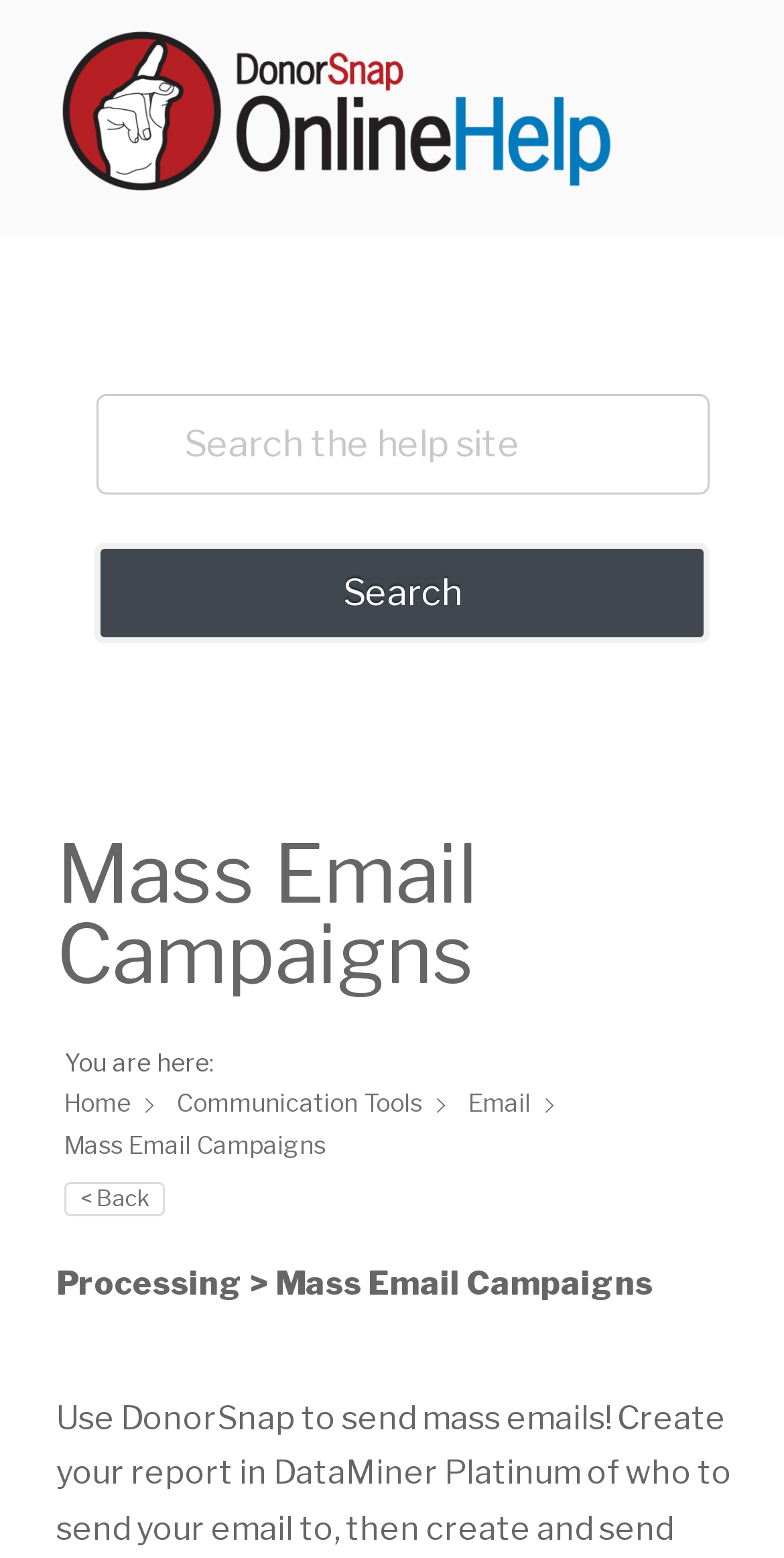Answer this question using a single word or a brief phrase:
What is the function of the button below the textbox?

Search